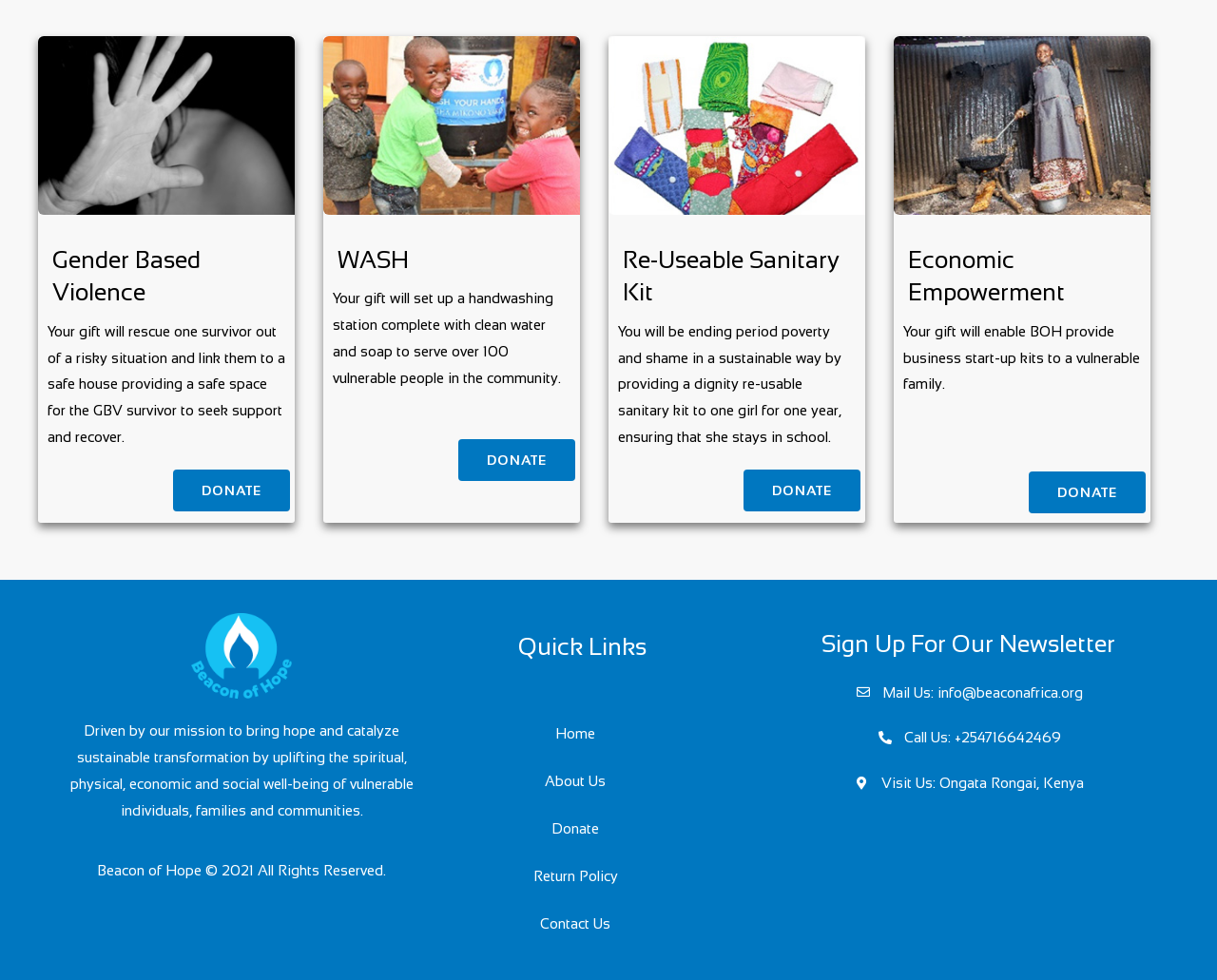Based on the visual content of the image, answer the question thoroughly: What is the main purpose of this webpage?

The webpage has multiple sections with headings like 'Gender Based Violence', 'WASH', 'Re-Useable Sanitary Kit', and 'Economic Empowerment', each with a 'DONATE' button, indicating that the main purpose of this webpage is to accept donations for various causes.